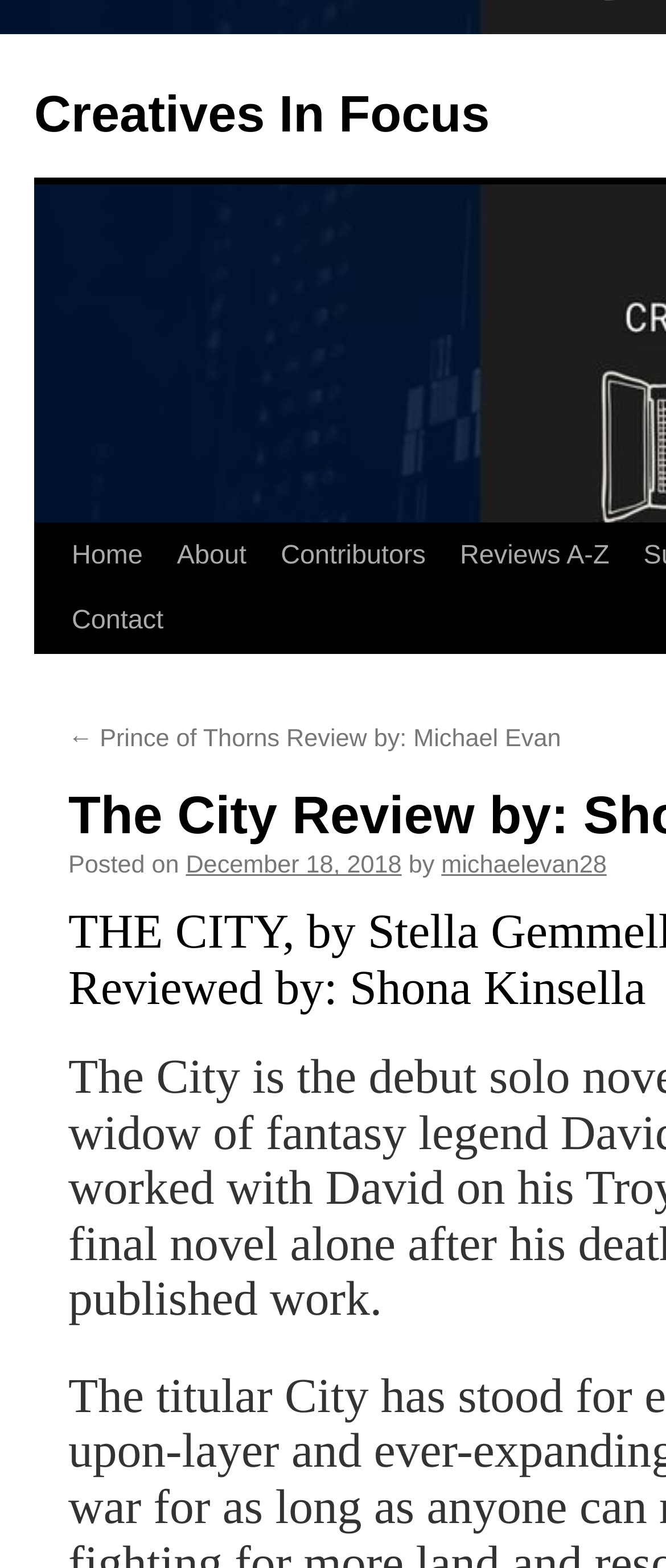Please extract the webpage's main title and generate its text content.

The City Review by: Shona Kinsella